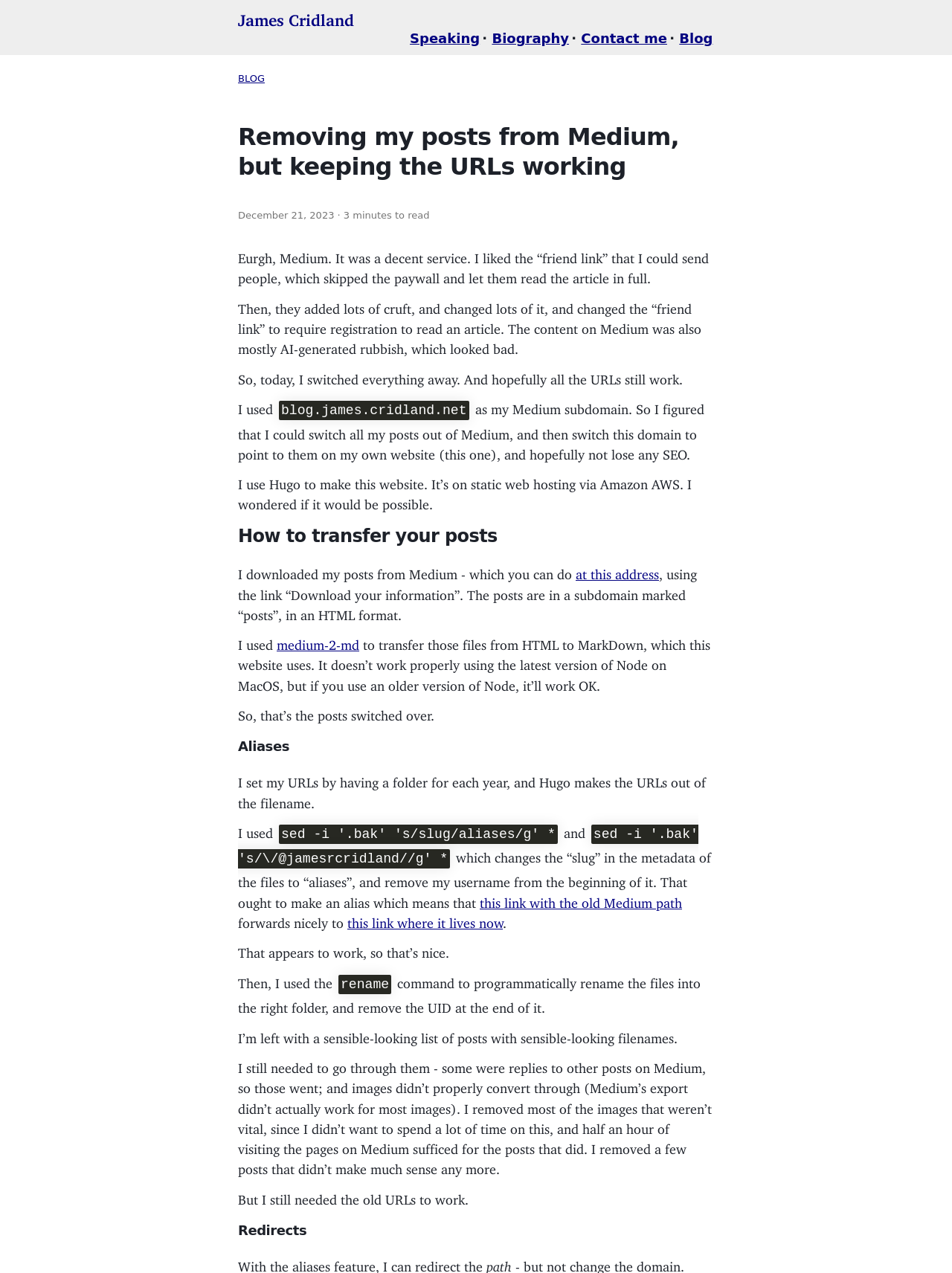Pinpoint the bounding box coordinates of the clickable area necessary to execute the following instruction: "Check the 'Redirects' section". The coordinates should be given as four float numbers between 0 and 1, namely [left, top, right, bottom].

[0.25, 0.958, 0.75, 0.974]